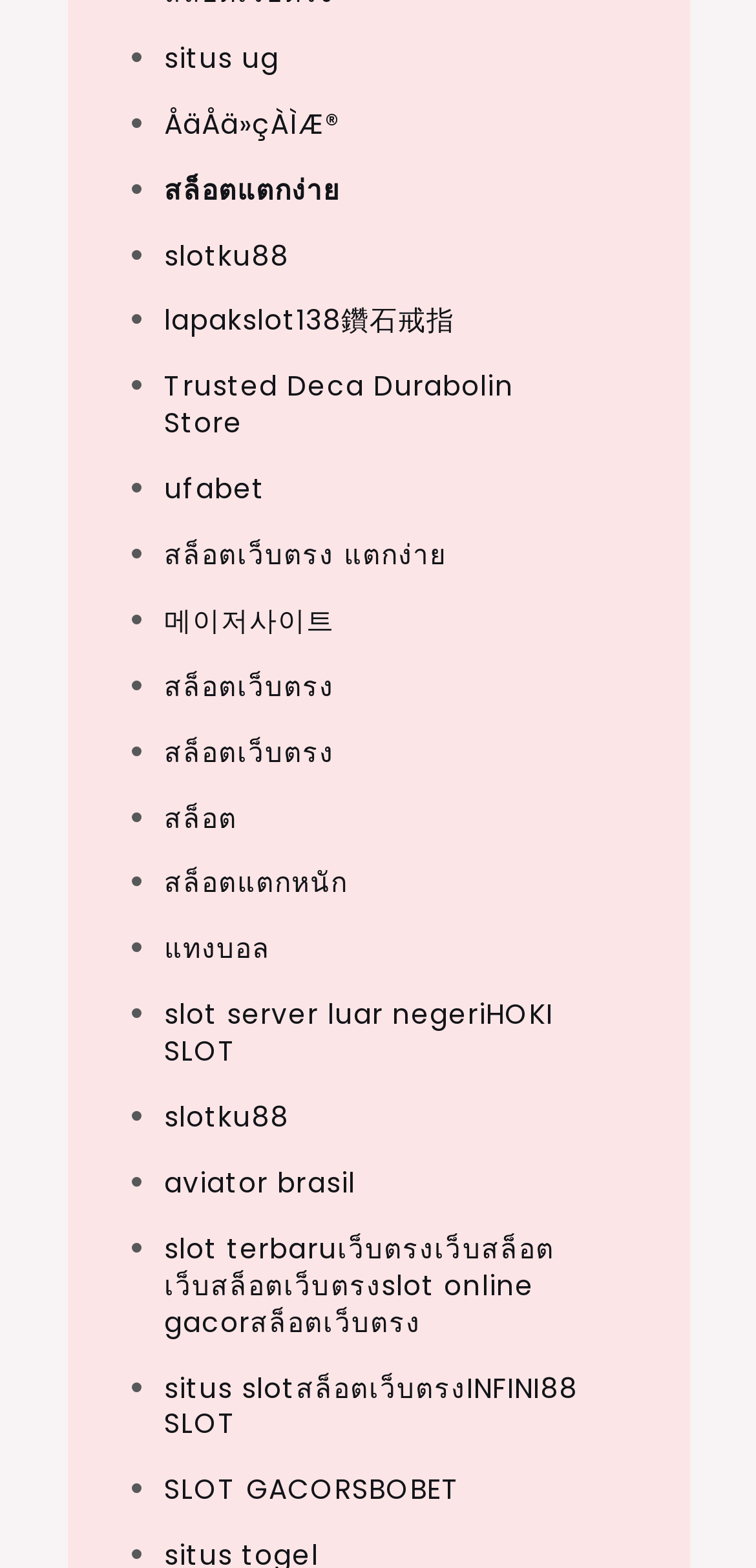Answer the question with a single word or phrase: 
Are there any duplicate links on the webpage?

Yes